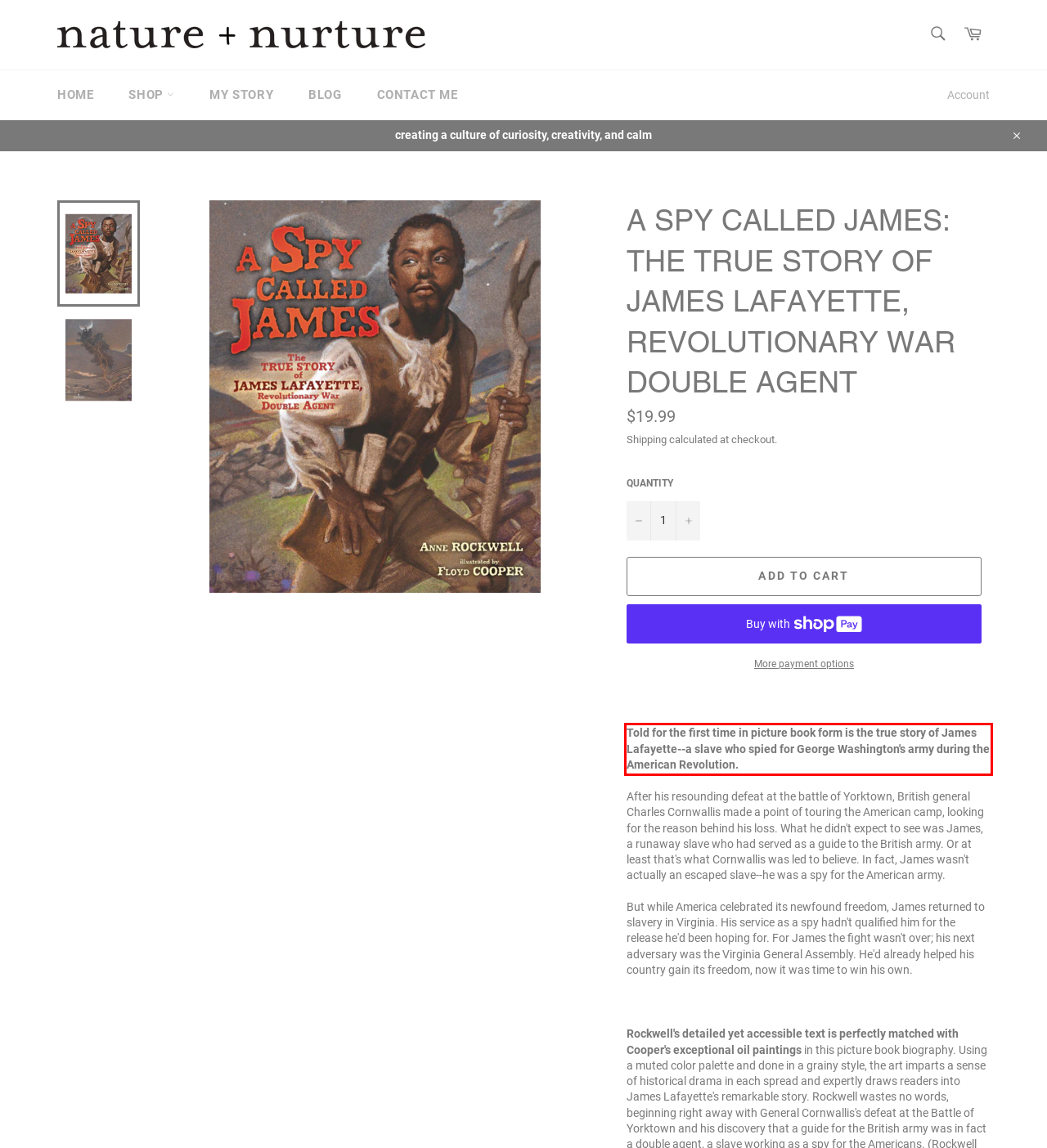Using the provided screenshot of a webpage, recognize and generate the text found within the red rectangle bounding box.

Told for the first time in picture book form is the true story of James Lafayette--a slave who spied for George Washington's army during the American Revolution.